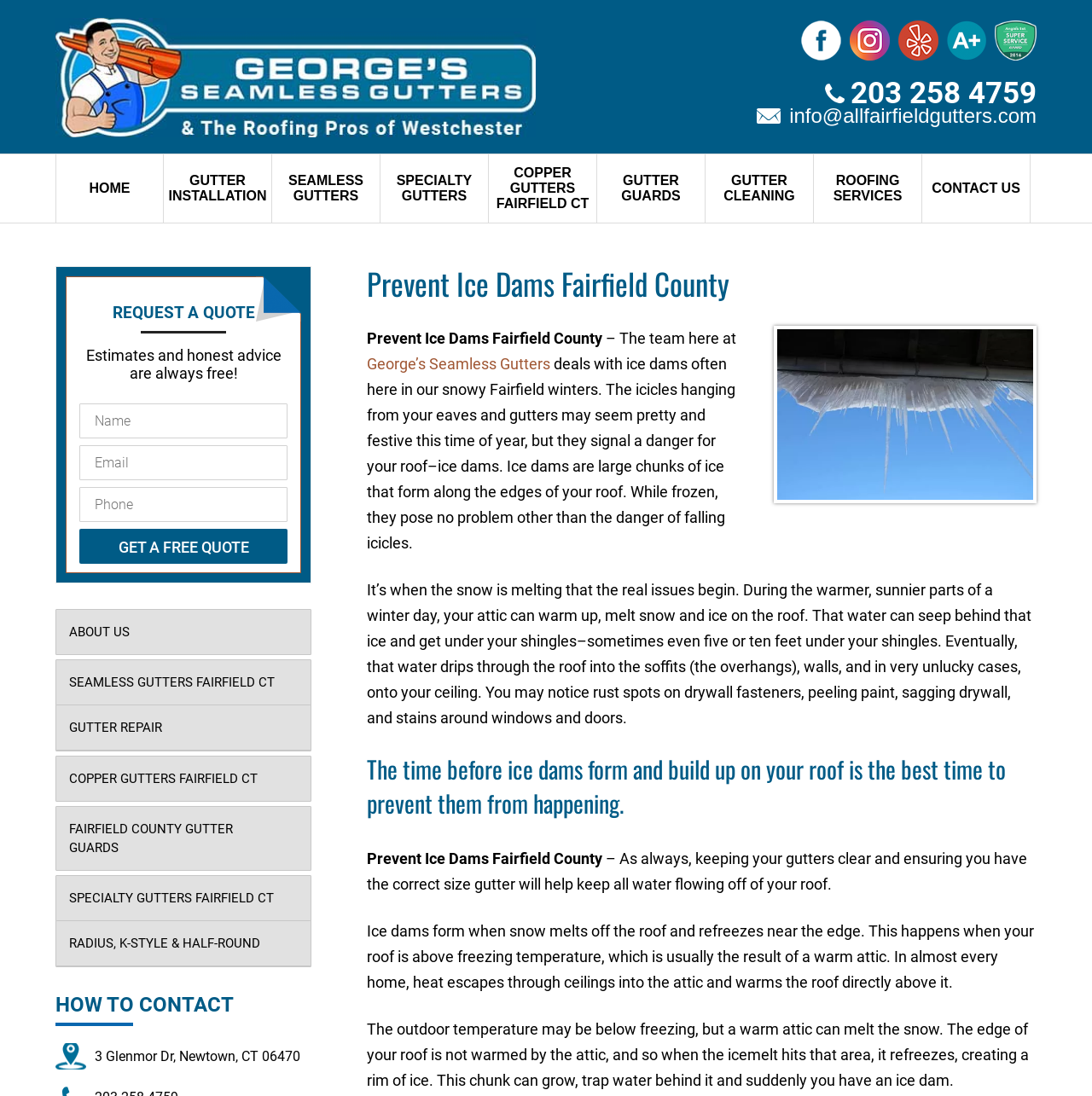Identify the bounding box coordinates of the clickable region to carry out the given instruction: "Click the 'Facebook' link".

[0.734, 0.019, 0.77, 0.055]